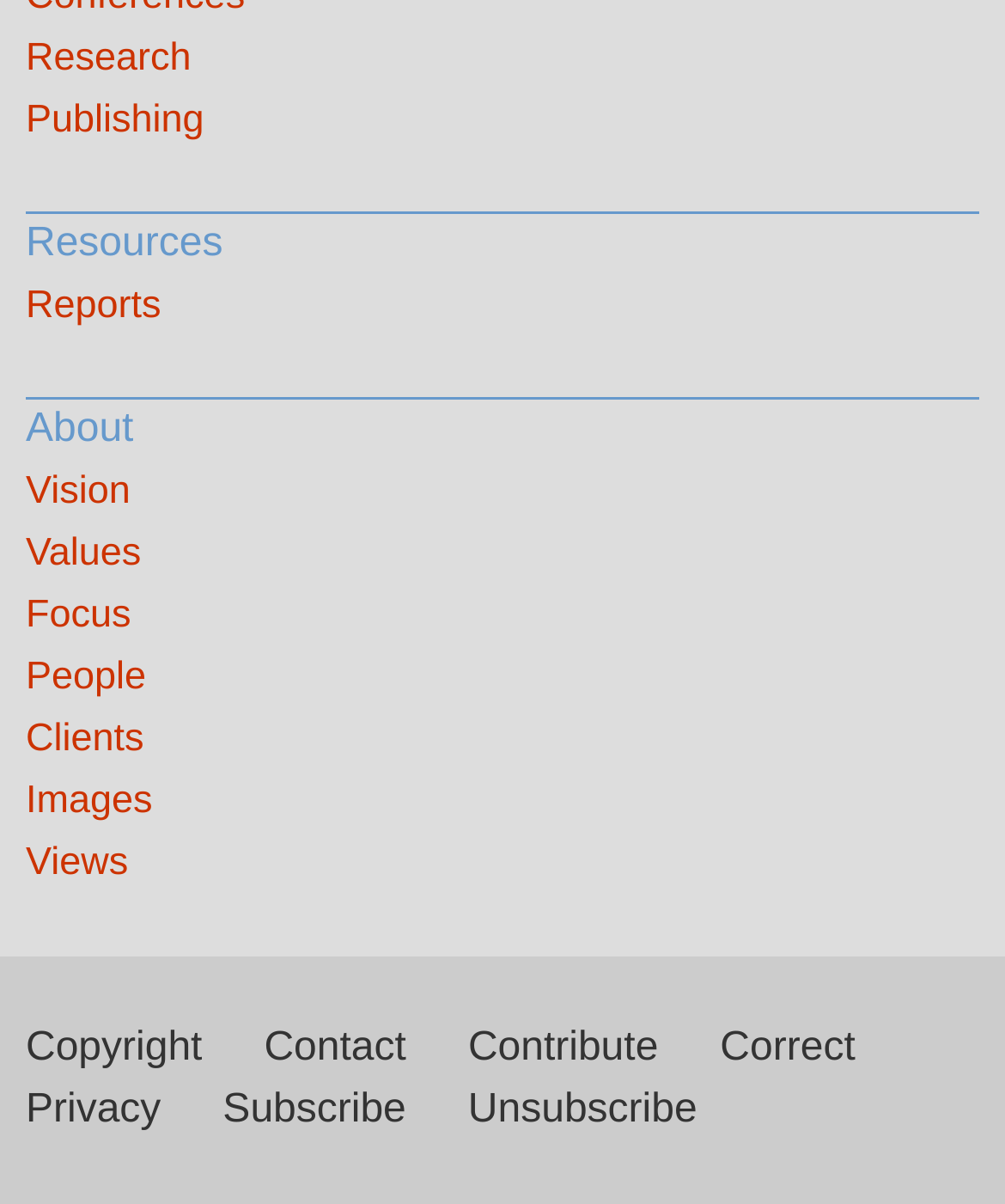How many links are there in the bottom section?
Please ensure your answer is as detailed and informative as possible.

I counted the links in the bottom section, which are 'Copyright', 'Contact', 'Contribute', 'Correct', and 'Privacy', and found that there are 5 links in total.